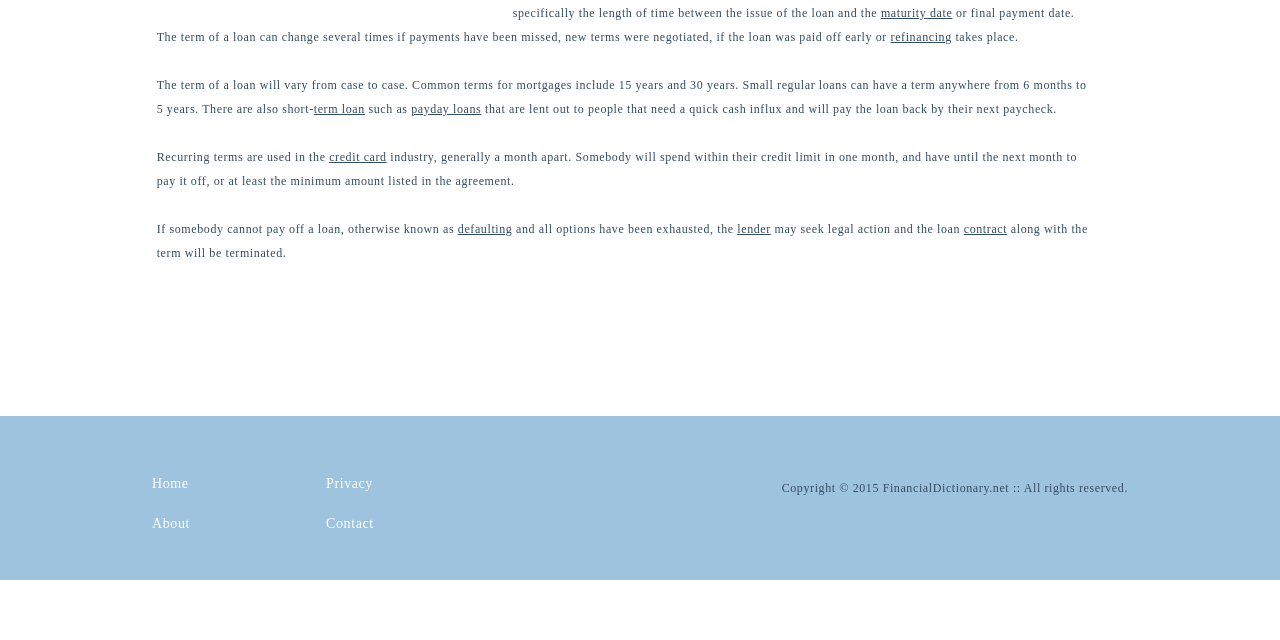Please provide the bounding box coordinates in the format (top-left x, top-left y, bottom-right x, bottom-right y). Remember, all values are floating point numbers between 0 and 1. What is the bounding box coordinate of the region described as: aria-label="Advertisement" name="aswift_1" title="Advertisement"

[0.122, 0.007, 0.855, 0.445]